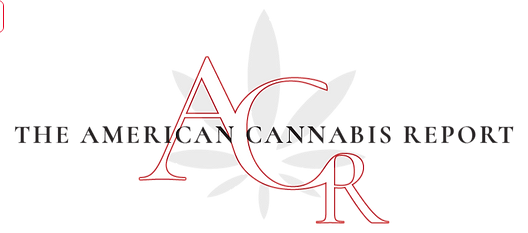What is illustrated behind the text?
Give a detailed explanation using the information visible in the image.

Behind the text, a subtle illustration of a cannabis leaf adds a layer of contextual relevance, emphasizing the publication's focus on cannabis-related topics.